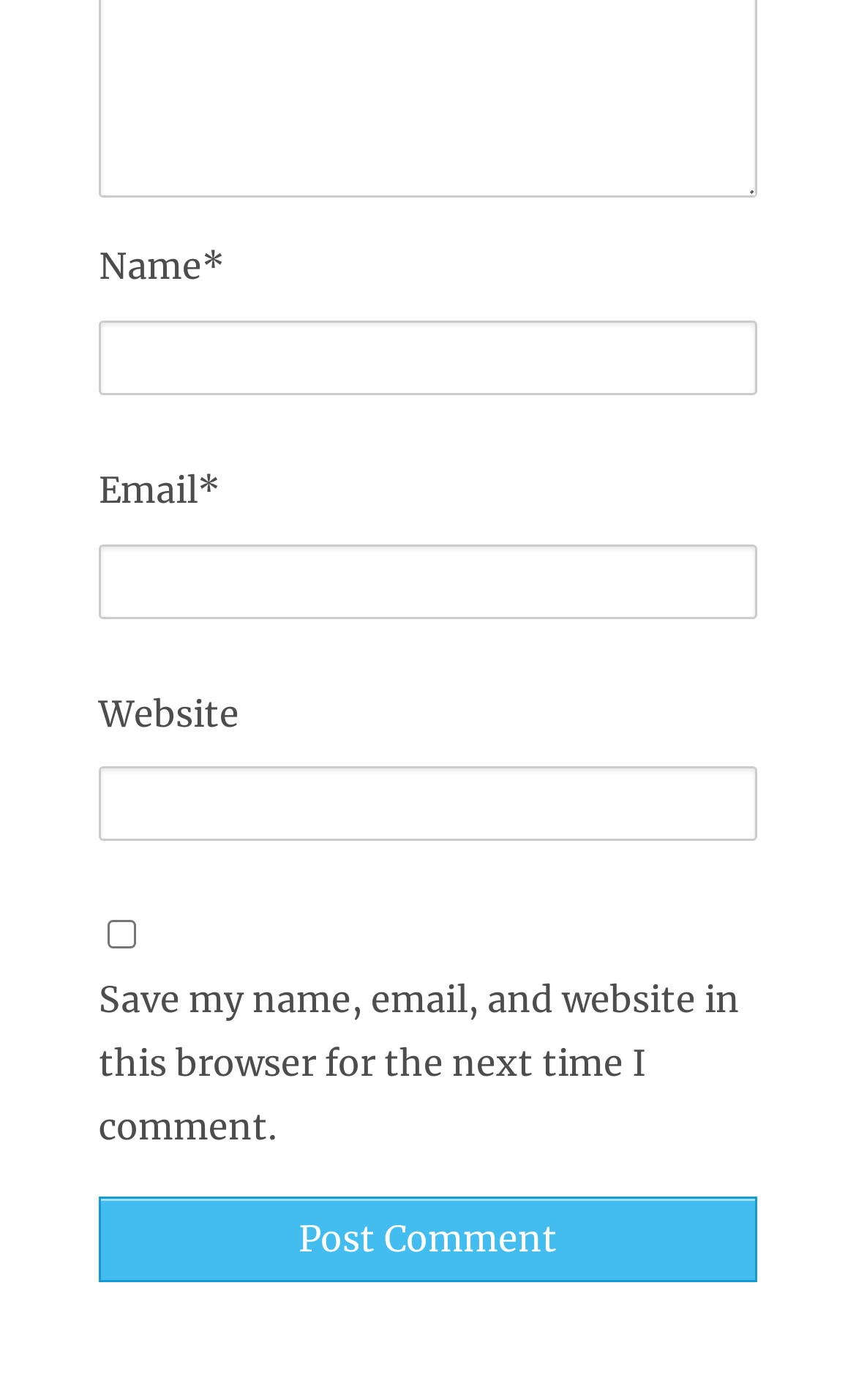What is the purpose of the button at the bottom?
Please respond to the question with a detailed and thorough explanation.

The button at the bottom has the text 'Post Comment' which suggests that its purpose is to submit a comment after filling in the required information in the text boxes and checkbox above it.